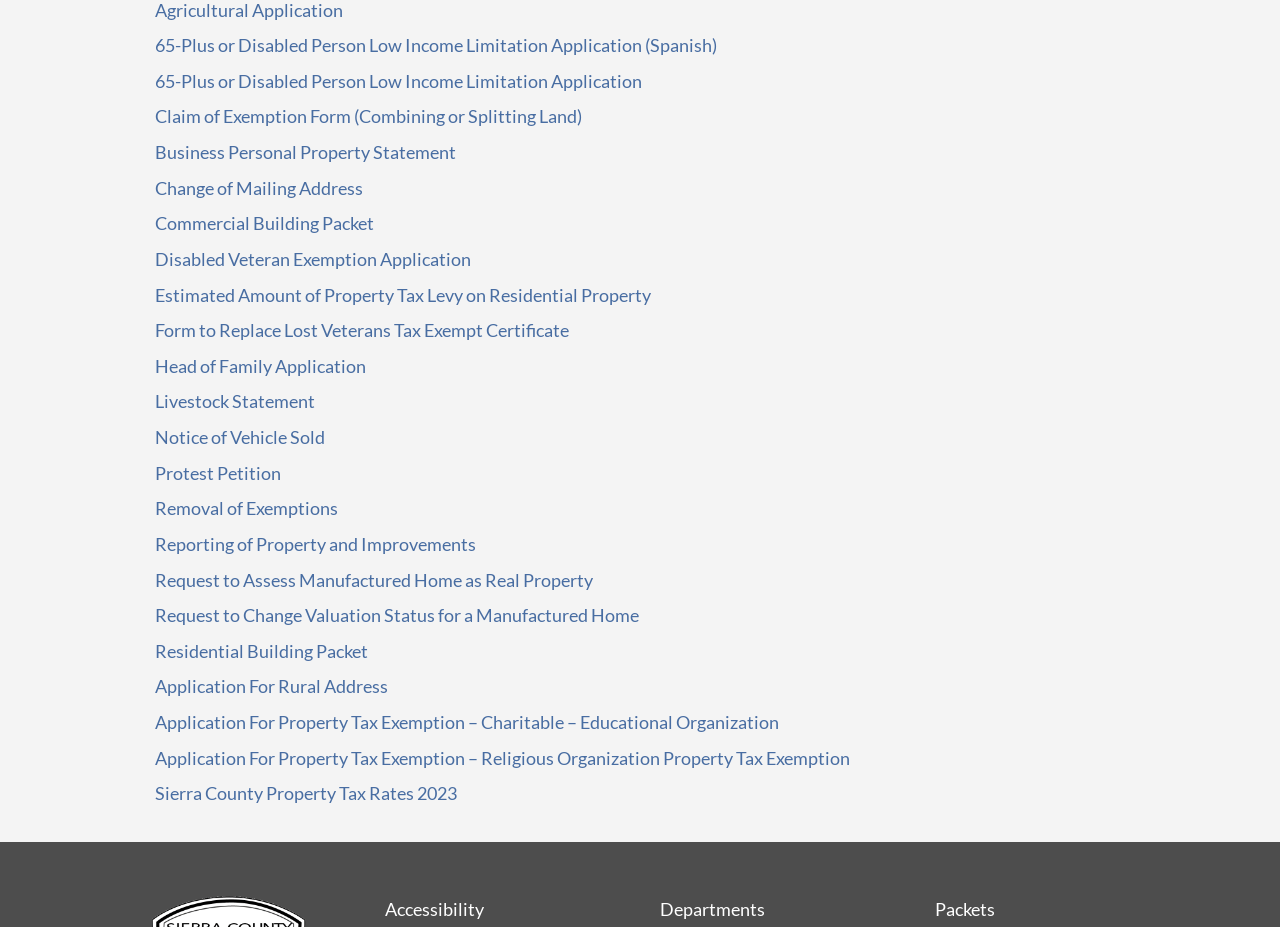Identify the bounding box coordinates of the section that should be clicked to achieve the task described: "Search for something".

None